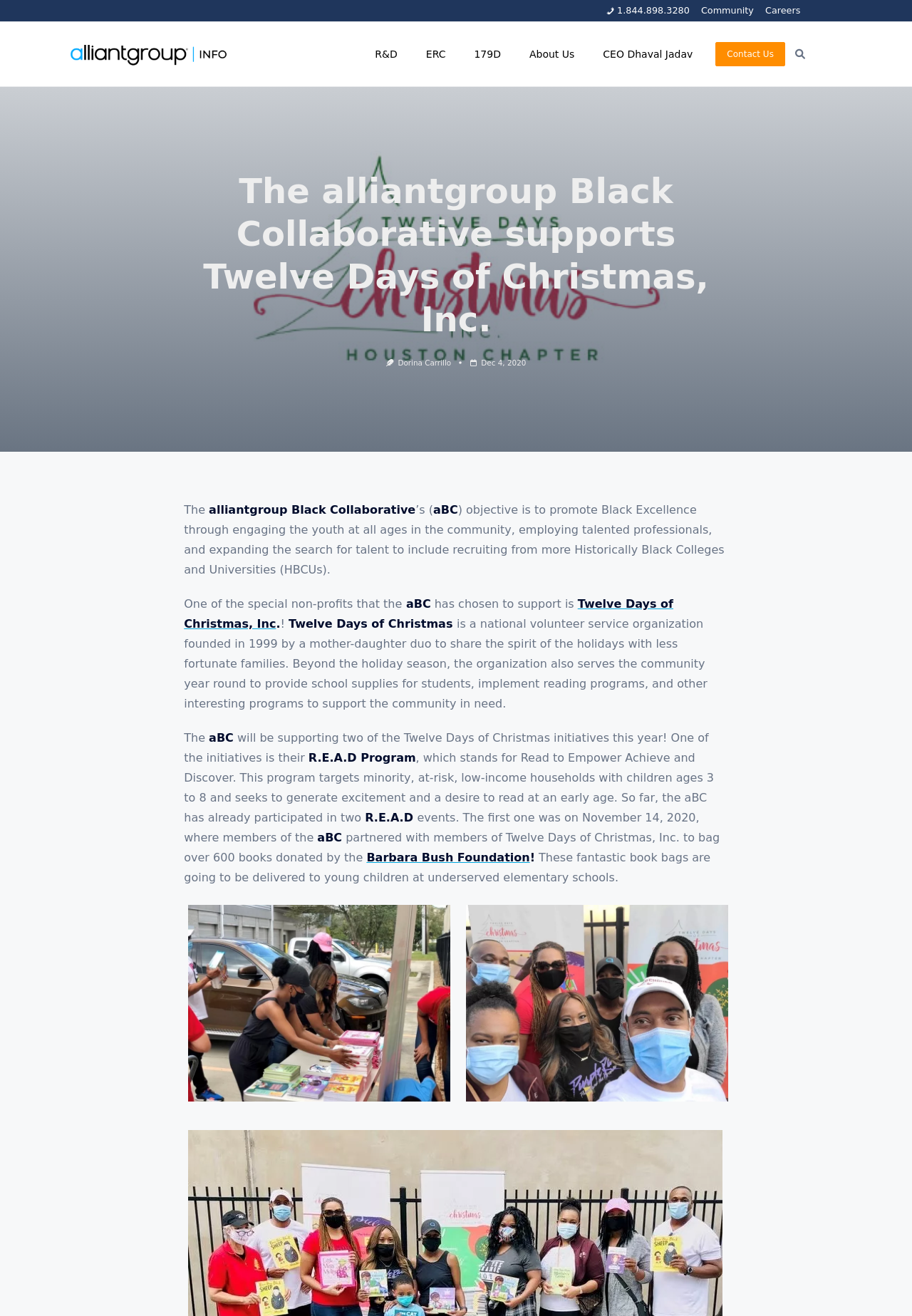Highlight the bounding box coordinates of the element that should be clicked to carry out the following instruction: "Read about the R.E.A.D Program". The coordinates must be given as four float numbers ranging from 0 to 1, i.e., [left, top, right, bottom].

[0.338, 0.571, 0.456, 0.581]